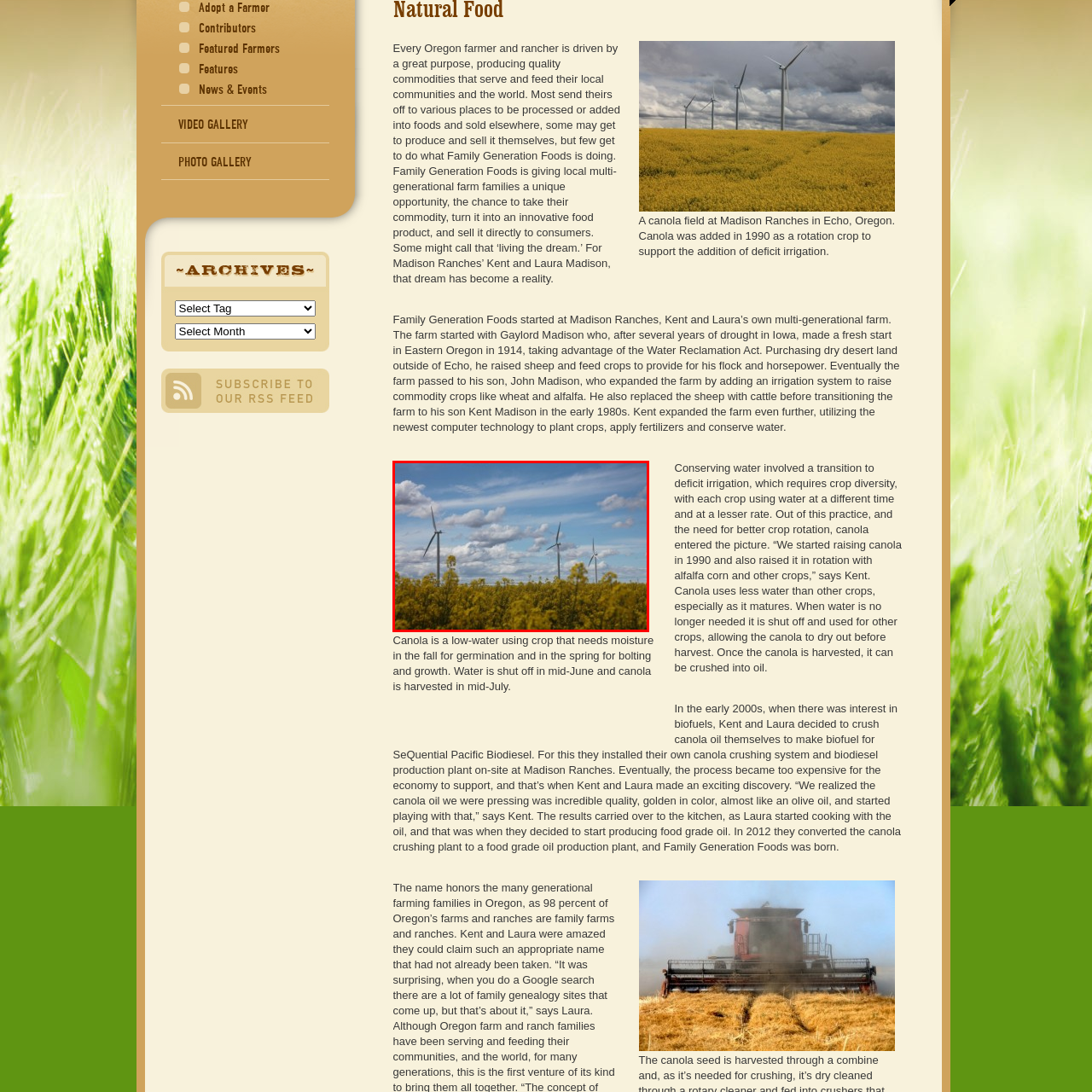Thoroughly describe the contents of the image enclosed in the red rectangle.

The image depicts a vibrant canola field at Madison Ranches in Echo, Oregon, characterized by a sea of yellow flowers stretching towards a clear blue sky. In the background, several wind turbines stand tall, harnessing renewable energy while contrasting beautifully with the bright blooms. This scenic view highlights the sustainable practices employed by local farmers, such as the innovative integration of canola as a rotation crop, which has been part of the farm's efforts since 1990 to support deficit irrigation. The juxtaposition of agriculture and renewable energy underscores the commitment to environmentally friendly practices in modern farming.